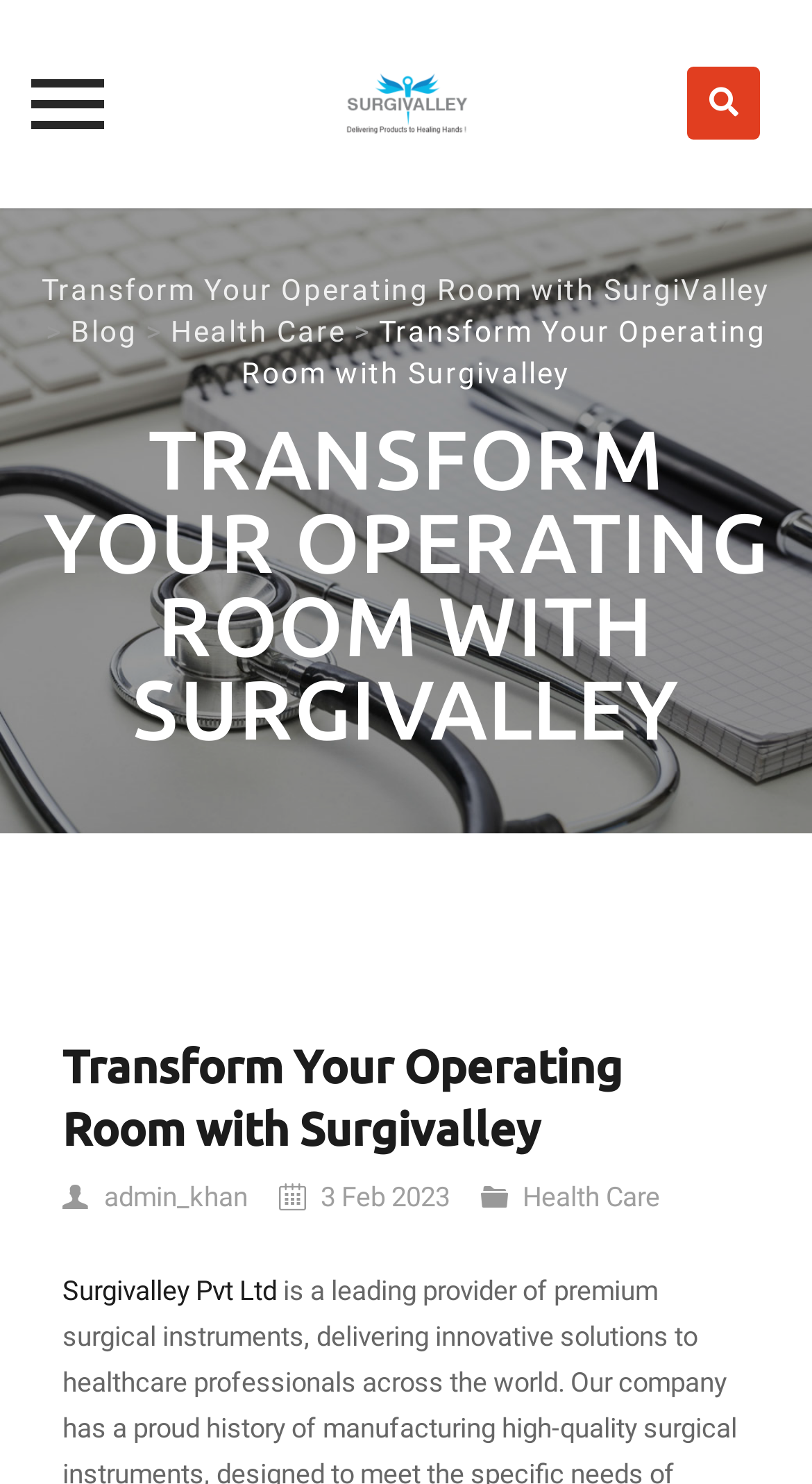Provide the bounding box coordinates for the UI element that is described by this text: "Surgivalley Pvt Ltd". The coordinates should be in the form of four float numbers between 0 and 1: [left, top, right, bottom].

[0.077, 0.859, 0.341, 0.88]